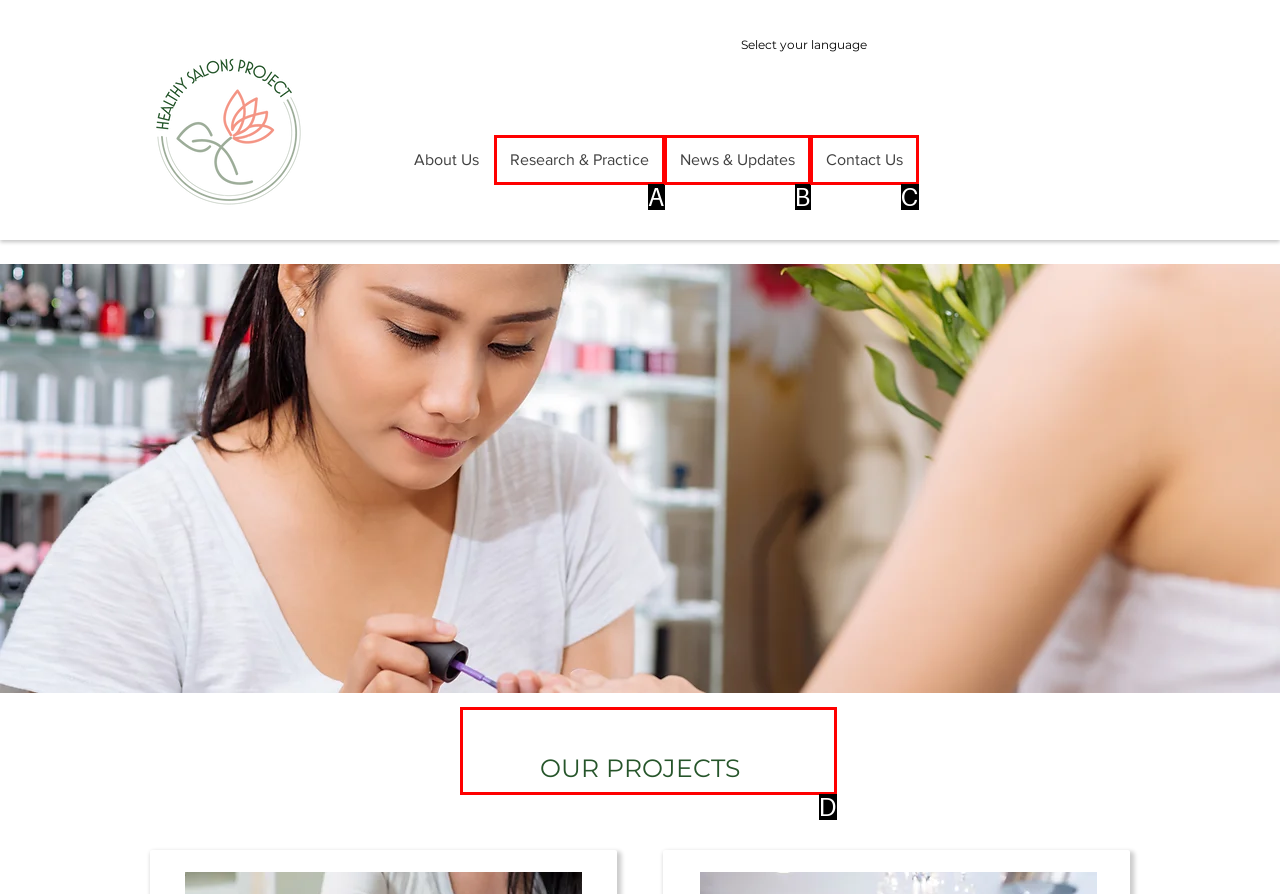Identify the option that corresponds to the description: Click here to watch video. Provide only the letter of the option directly.

D